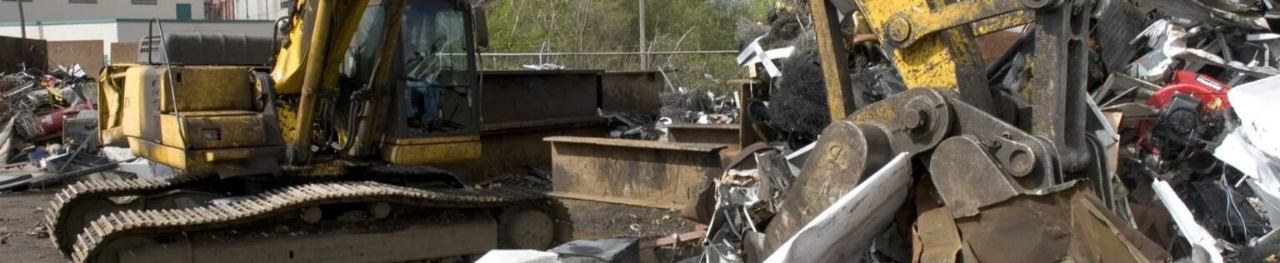Explain in detail what you see in the image.

The image depicts a heavy-duty excavator engaged in the process of sorting and moving scrap materials at a recycling facility. The vibrant yellow color of the machine contrasts with the surrounding piles of assorted scrap metal, including wires, cables, and various metallic debris. This scene highlights the importance of recycling in managing waste and the potential value of scrap materials, particularly wires and cables, which can be recycled for their metal content. The photograph effectively captures the industrial environment, underscoring the role that such facilities play in promoting sustainability and waste reduction.